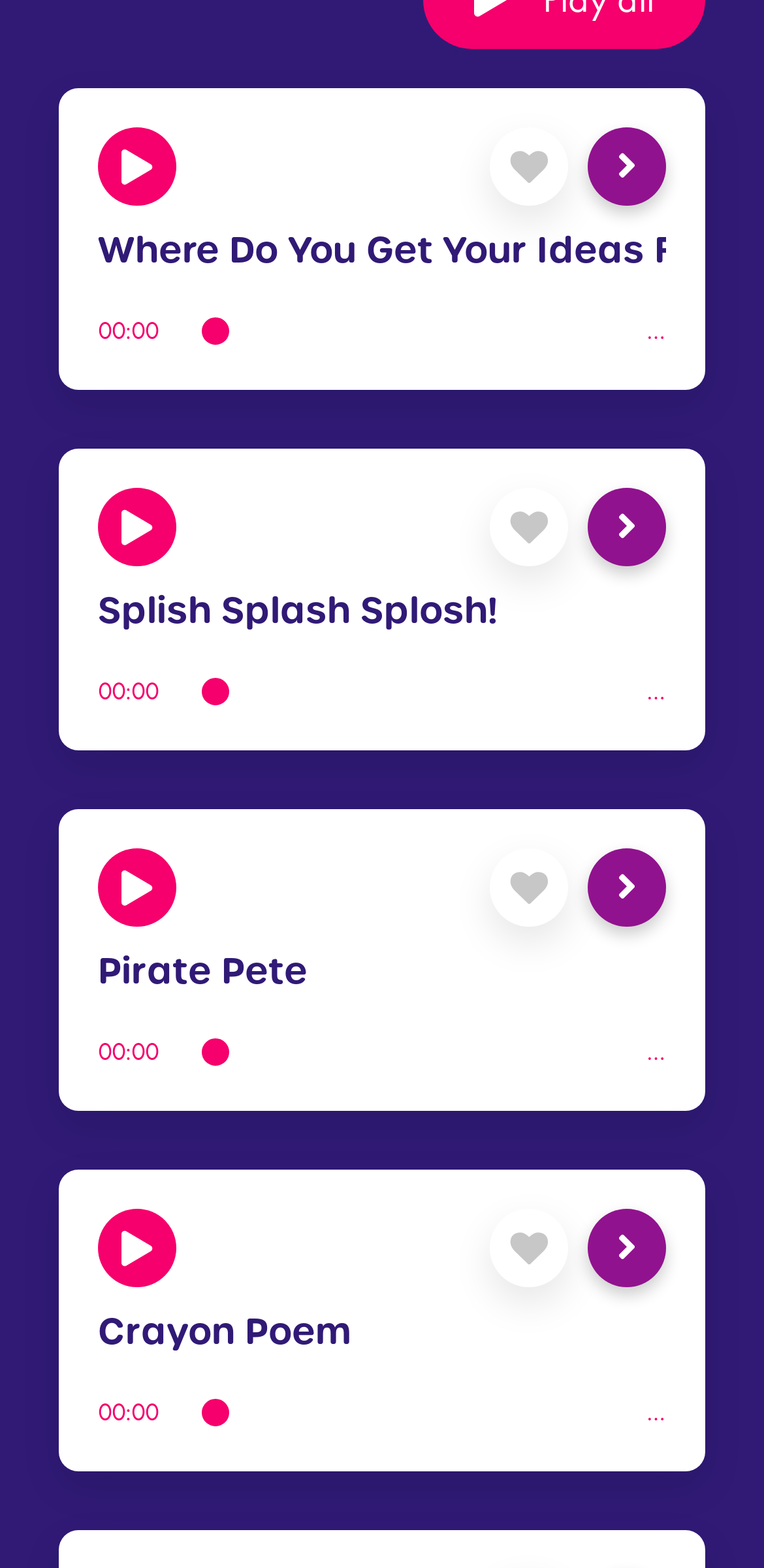Find the bounding box coordinates for the UI element whose description is: "Pirate Pete". The coordinates should be four float numbers between 0 and 1, in the format [left, top, right, bottom].

[0.128, 0.574, 0.403, 0.603]